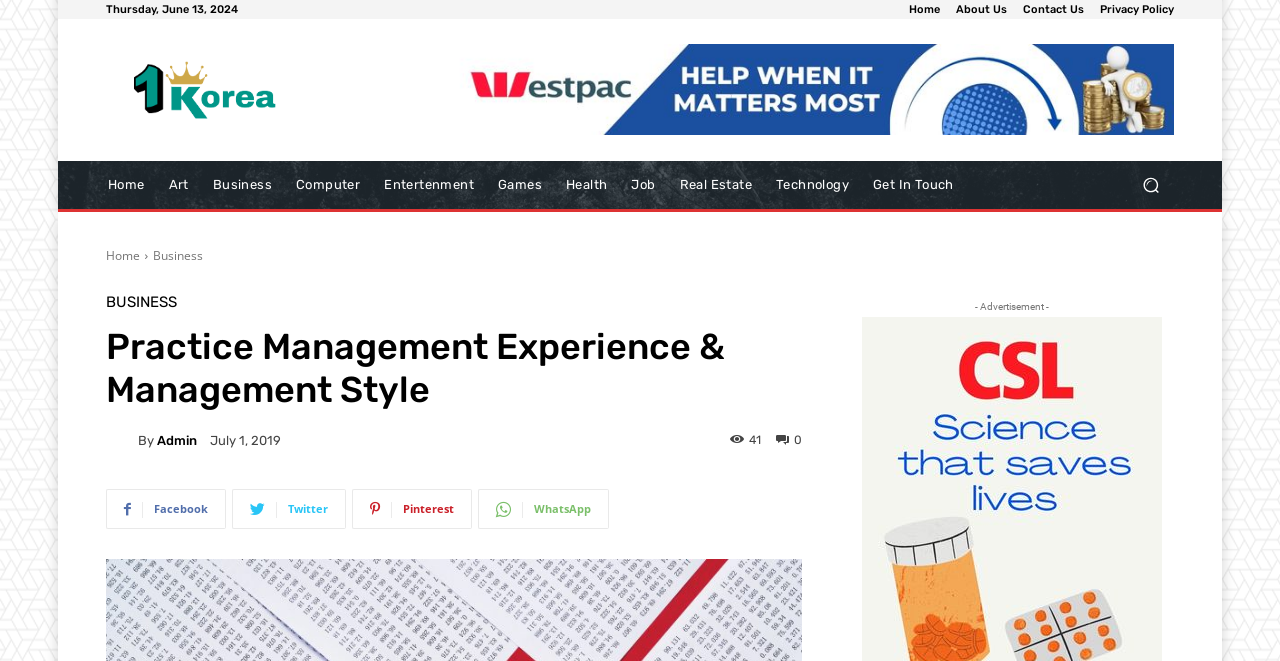Find the bounding box coordinates of the element I should click to carry out the following instruction: "Click the Home link".

[0.71, 0.006, 0.734, 0.023]